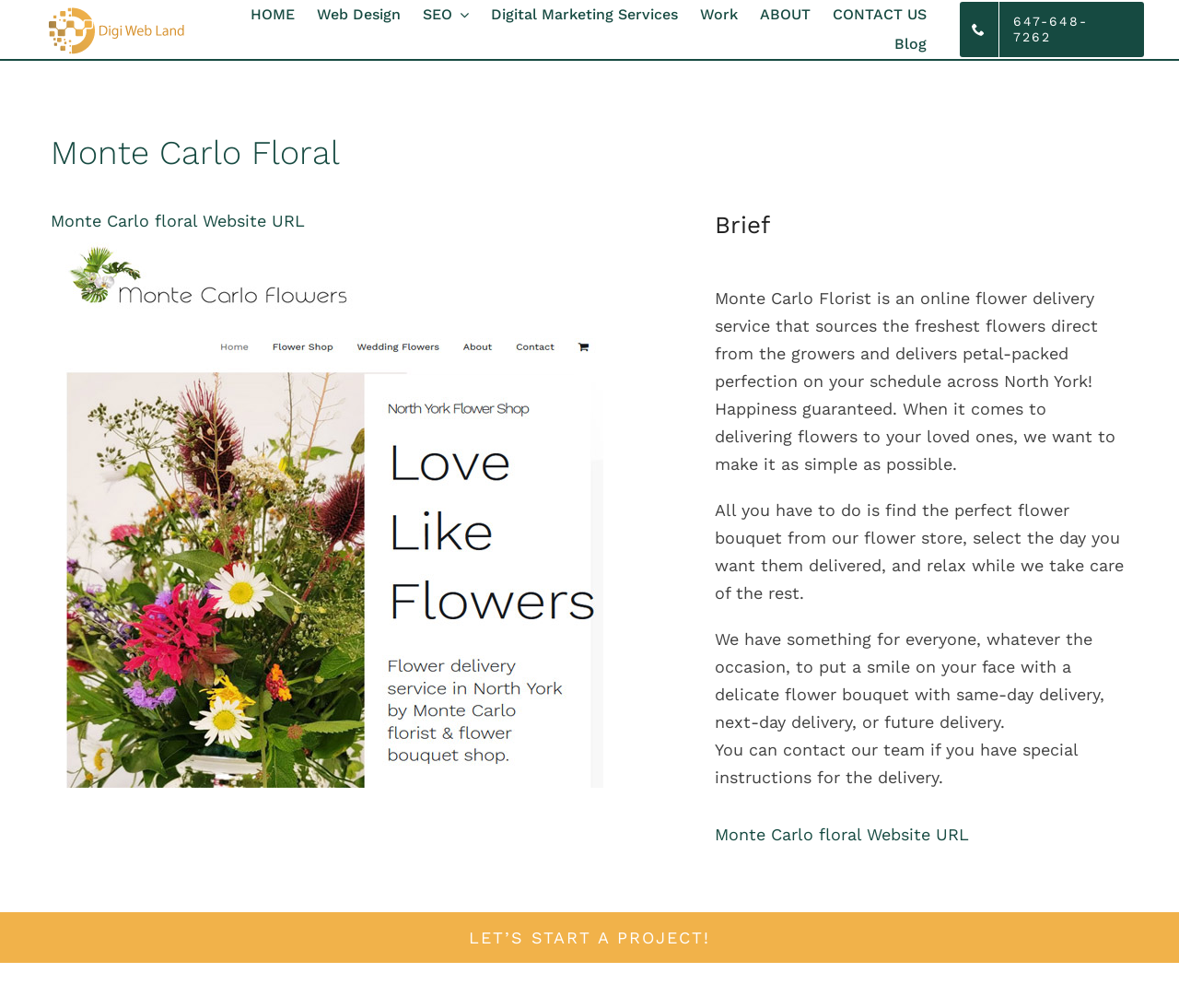Please identify the bounding box coordinates of the clickable area that will fulfill the following instruction: "visit LoneSailor.org". The coordinates should be in the format of four float numbers between 0 and 1, i.e., [left, top, right, bottom].

None